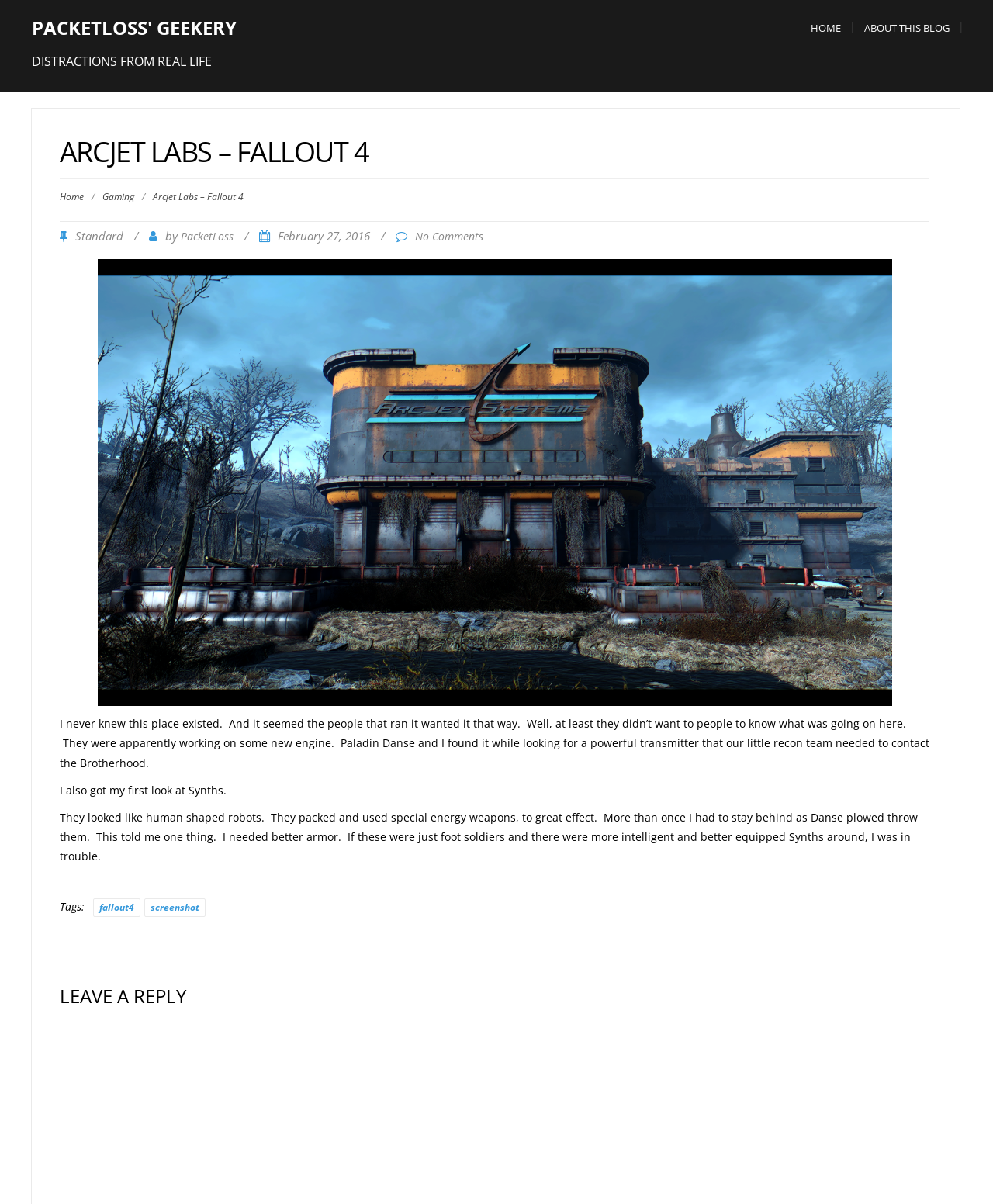Determine the bounding box for the UI element as described: "About This Blog". The coordinates should be represented as four float numbers between 0 and 1, formatted as [left, top, right, bottom].

[0.859, 0.007, 0.968, 0.039]